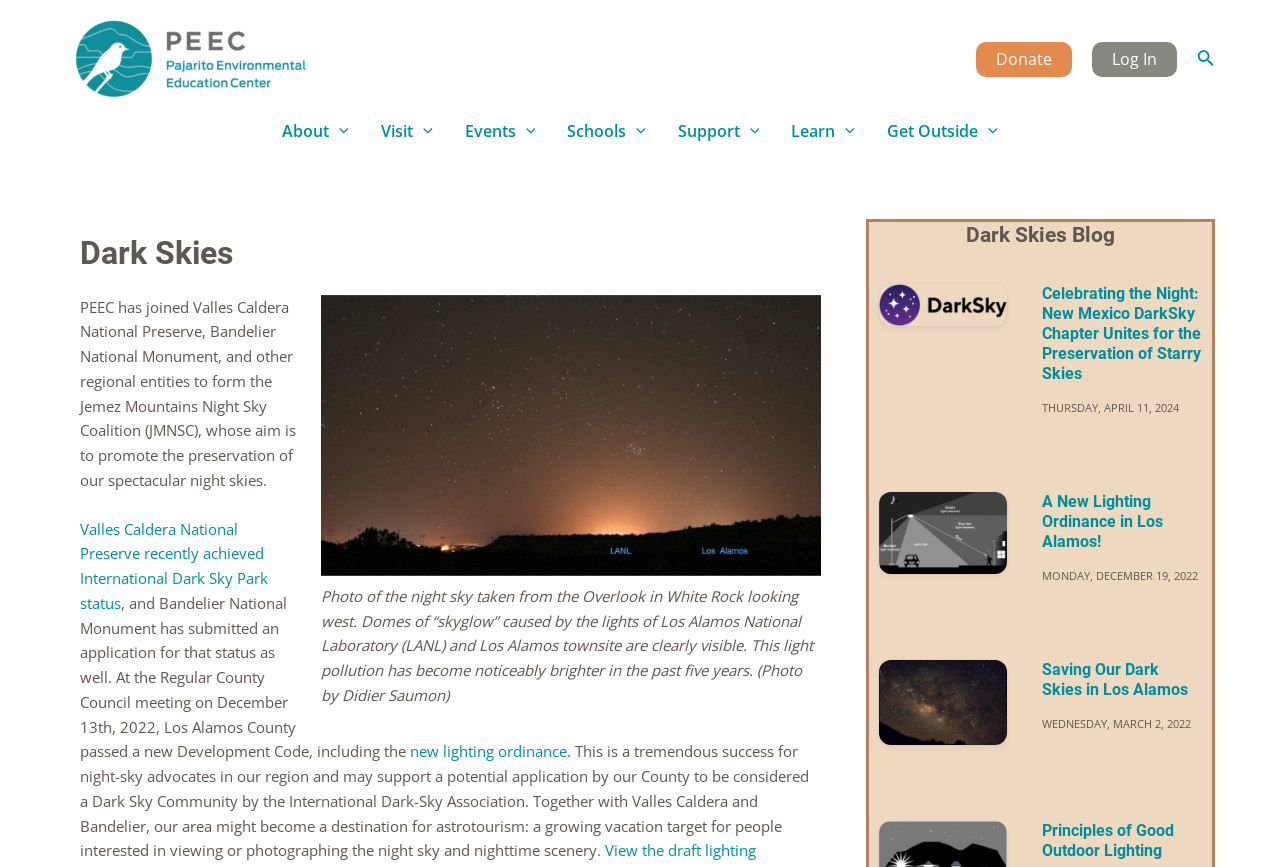What is the status of Valles Caldera National Preserve?
Provide a detailed answer to the question, using the image to inform your response.

According to the text on the webpage, Valles Caldera National Preserve recently achieved International Dark Sky Park status, which is mentioned in the context of the Jemez Mountains Night Sky Coalition.